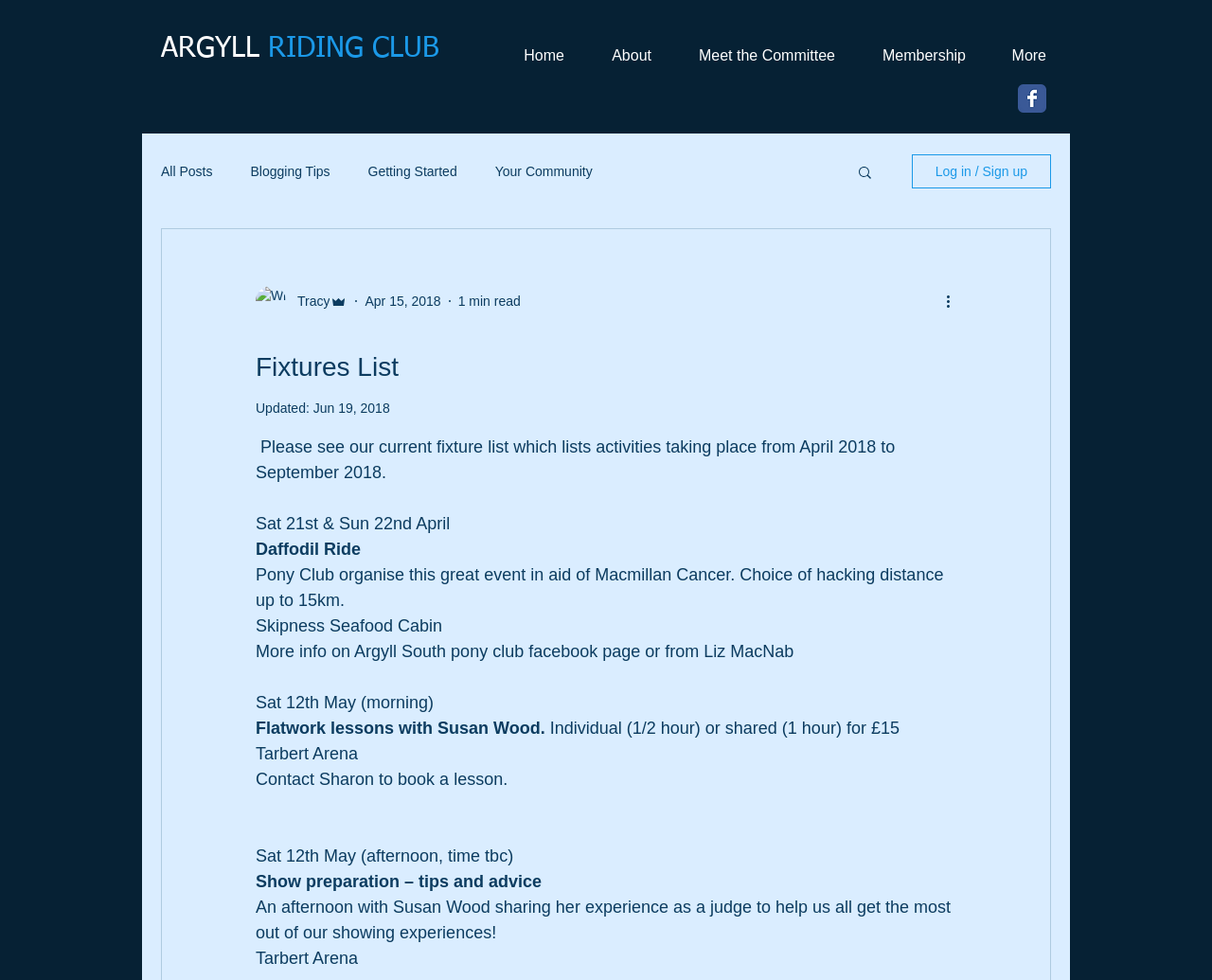Use a single word or phrase to answer the question: Where is the Show preparation event taking place?

Tarbert Arena